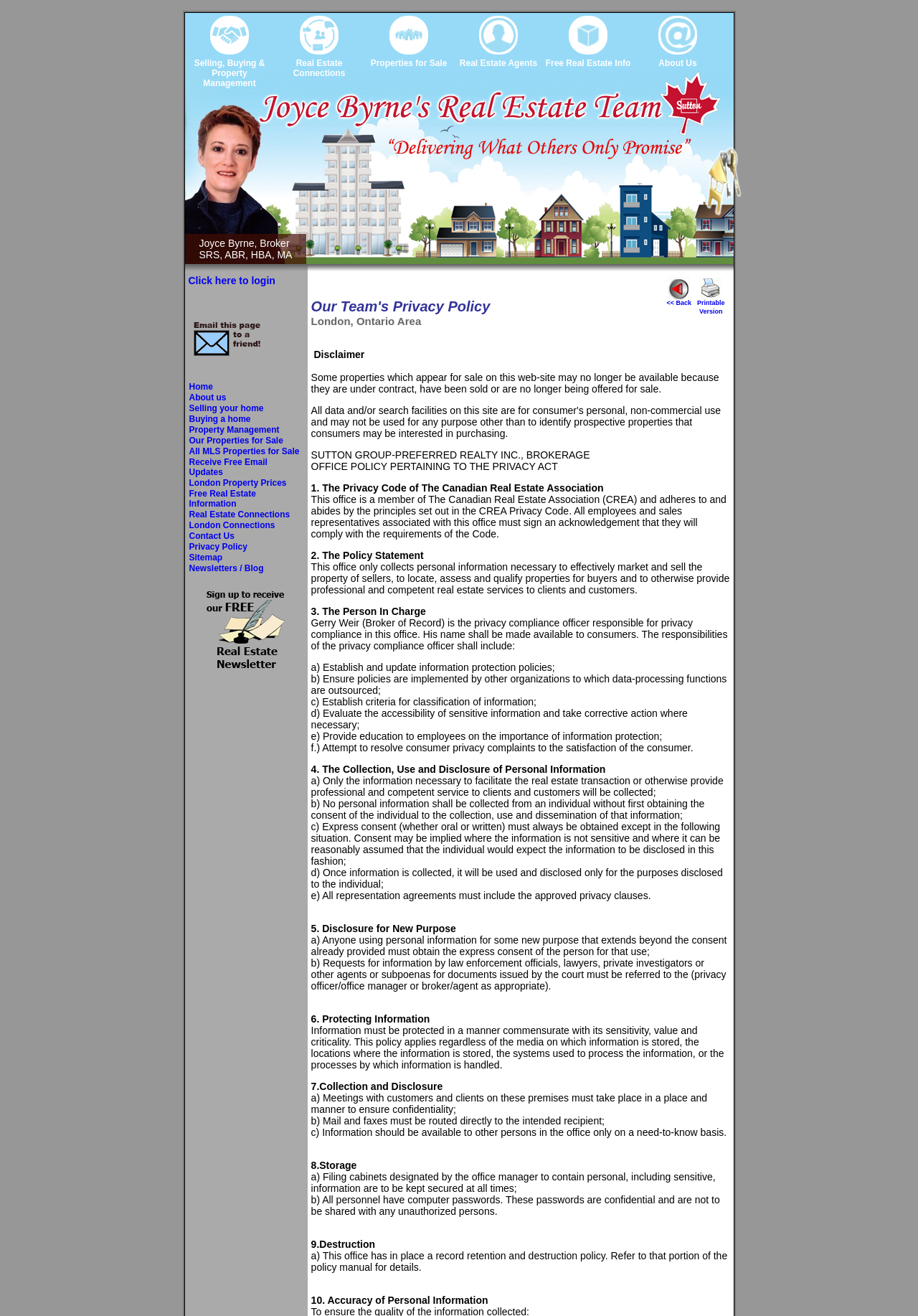How many images are in the top section of the webpage?
Look at the image and provide a detailed response to the question.

The top section of the webpage contains 7 images, including the logo and icons for 'Real Estate', 'Connections', 'Properties for Sale', 'Real Estate Agents', 'Free Real Estate Info', 'About Us', and a photo of Joyce Byrne.